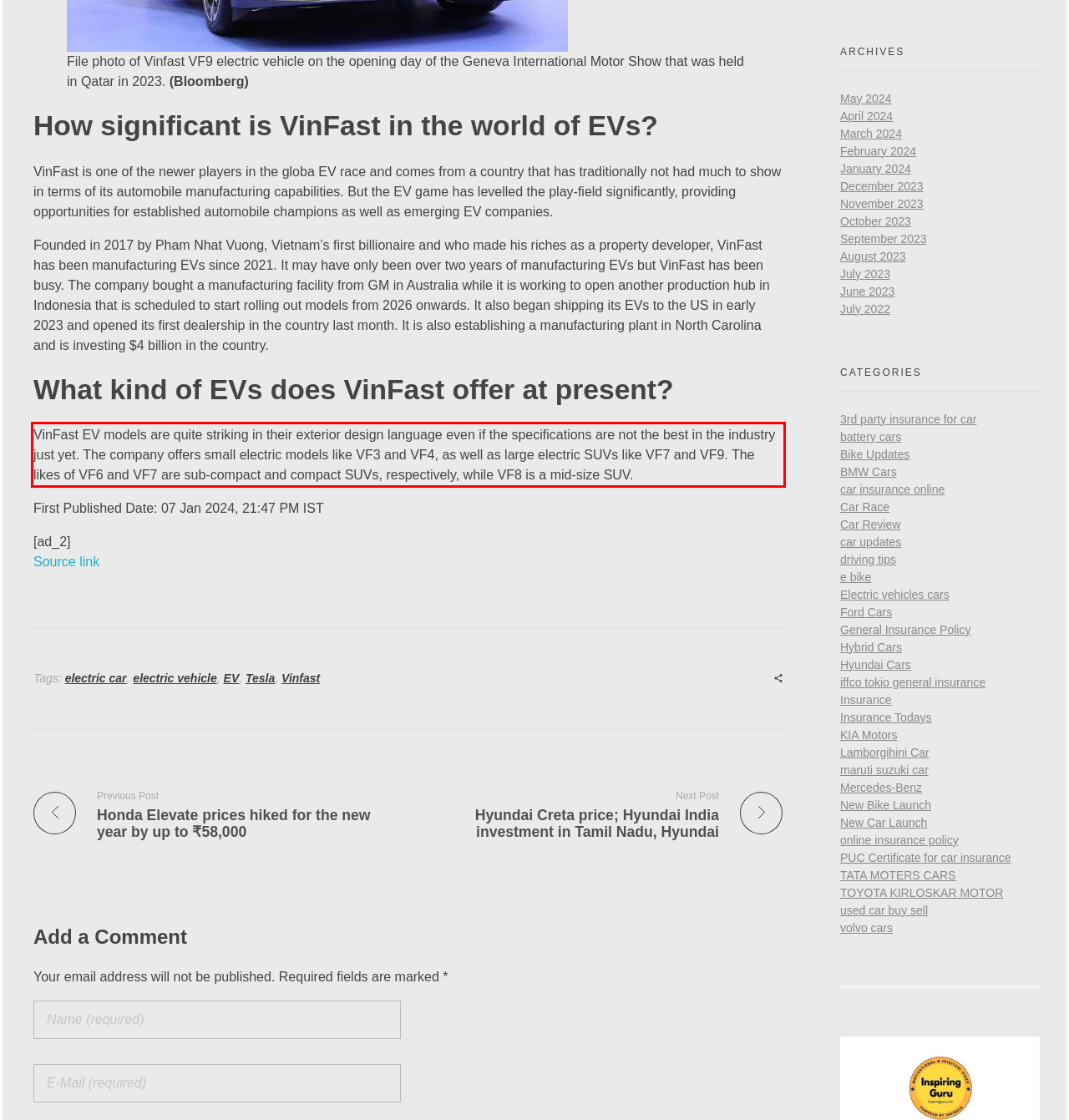Given a screenshot of a webpage containing a red rectangle bounding box, extract and provide the text content found within the red bounding box.

VinFast EV models are quite striking in their exterior design language even if the specifications are not the best in the industry just yet. The company offers small electric models like VF3 and VF4, as well as large electric SUVs like VF7 and VF9. The likes of VF6 and VF7 are sub-compact and compact SUVs, respectively, while VF8 is a mid-size SUV.